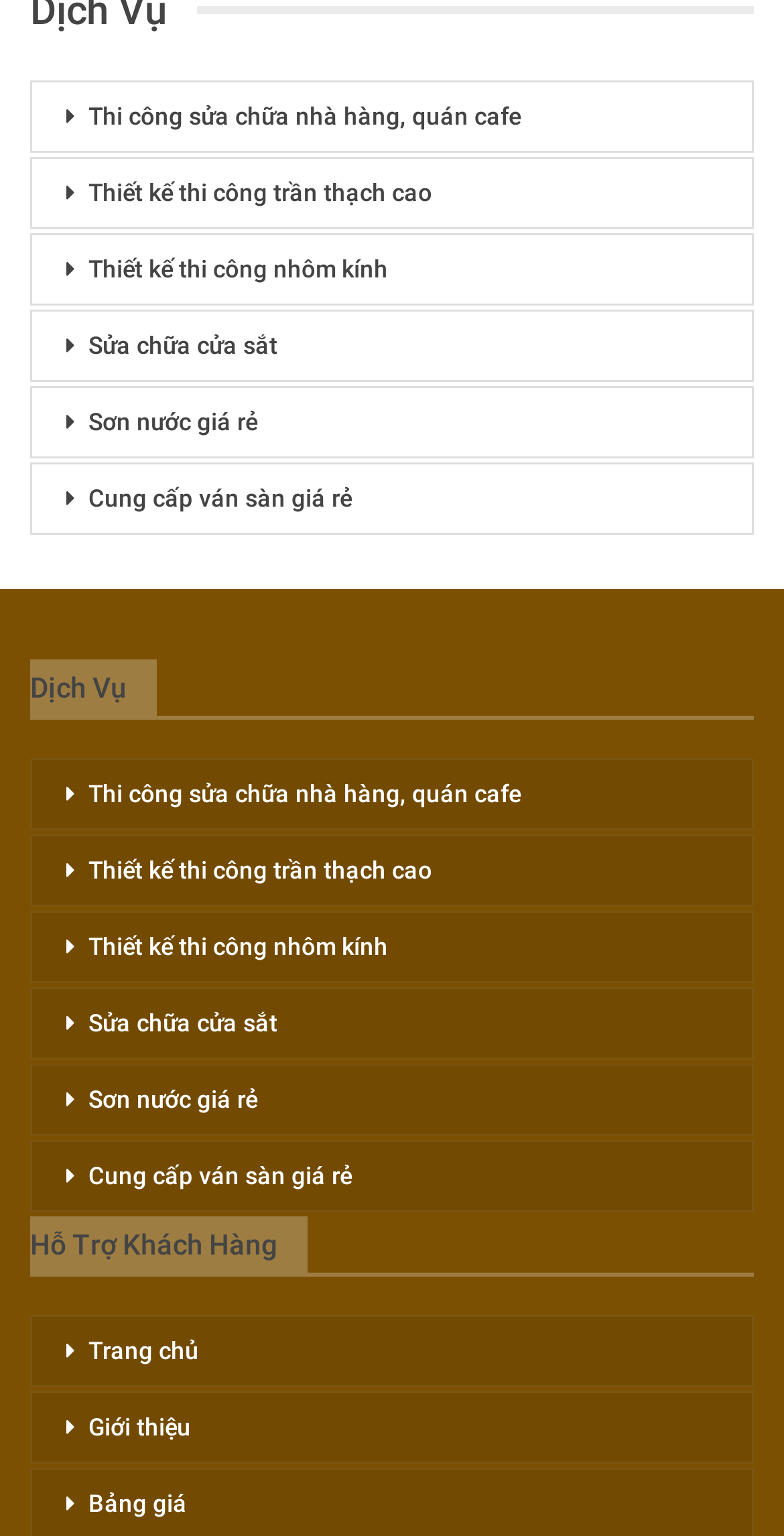Identify the bounding box coordinates of the element to click to follow this instruction: 'View Dịch Vụ section'. Ensure the coordinates are four float values between 0 and 1, provided as [left, top, right, bottom].

[0.038, 0.43, 0.962, 0.466]